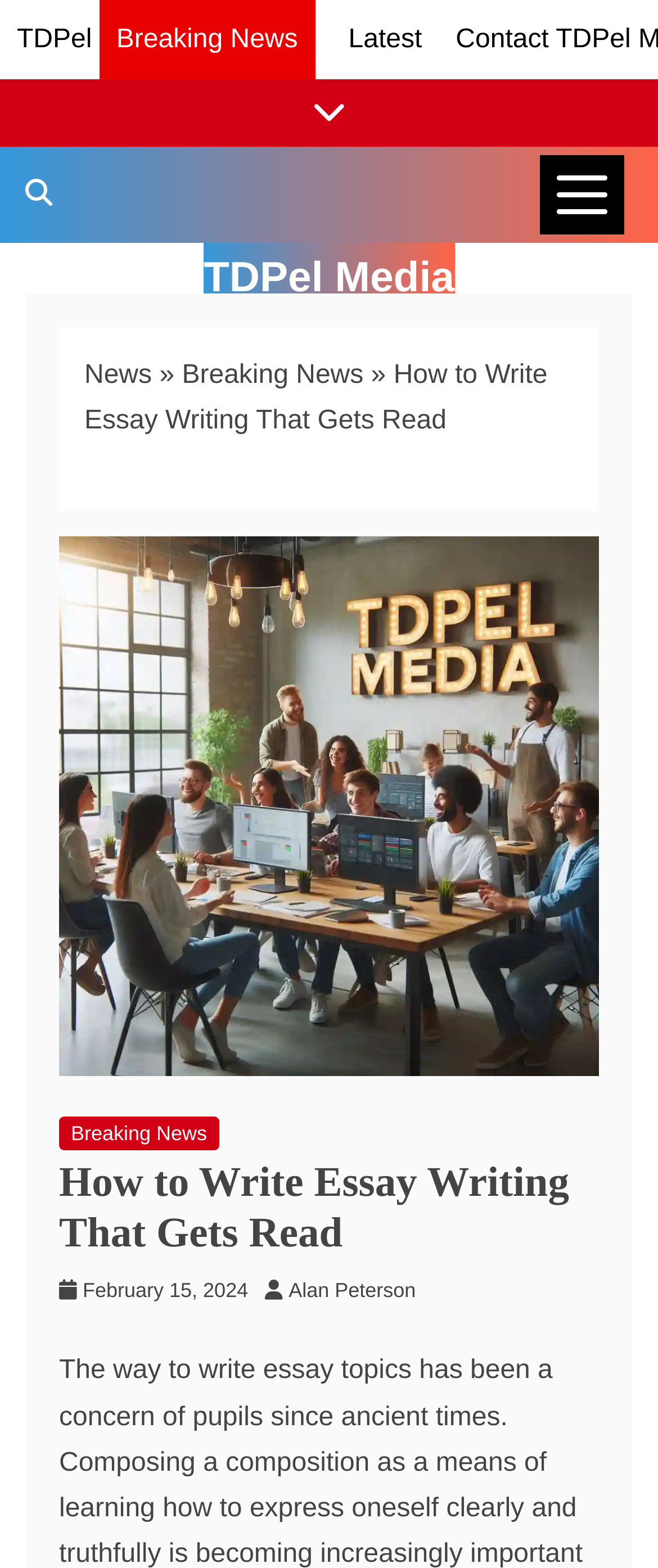What is the purpose of the button?
Answer the question with a thorough and detailed explanation.

I determined the answer by looking at the button element, which has the text 'News Categories' and is expandable, indicating that it is used to show or hide news categories.